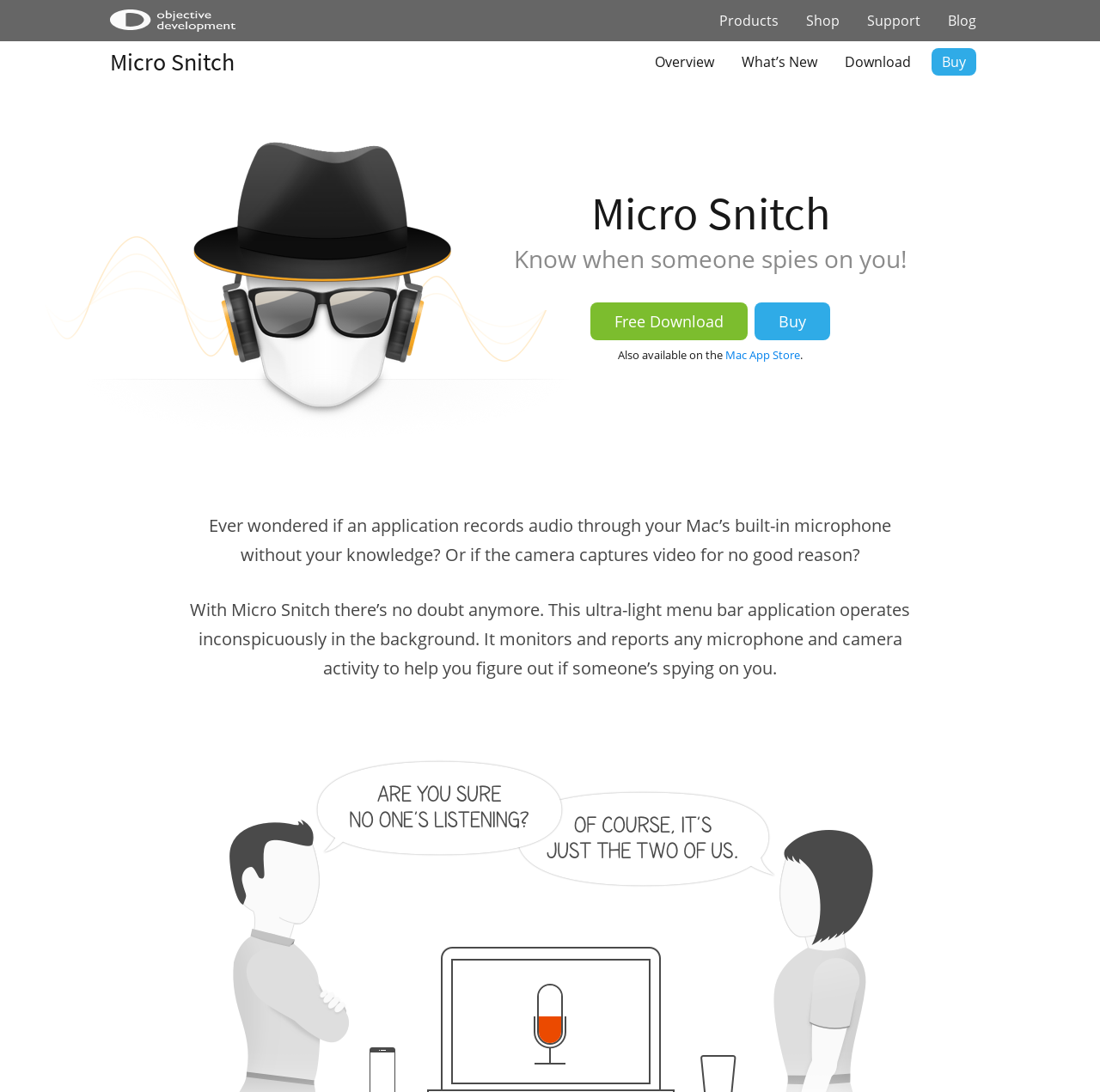Identify the bounding box coordinates of the specific part of the webpage to click to complete this instruction: "Click on Mac App Store".

[0.659, 0.318, 0.727, 0.332]